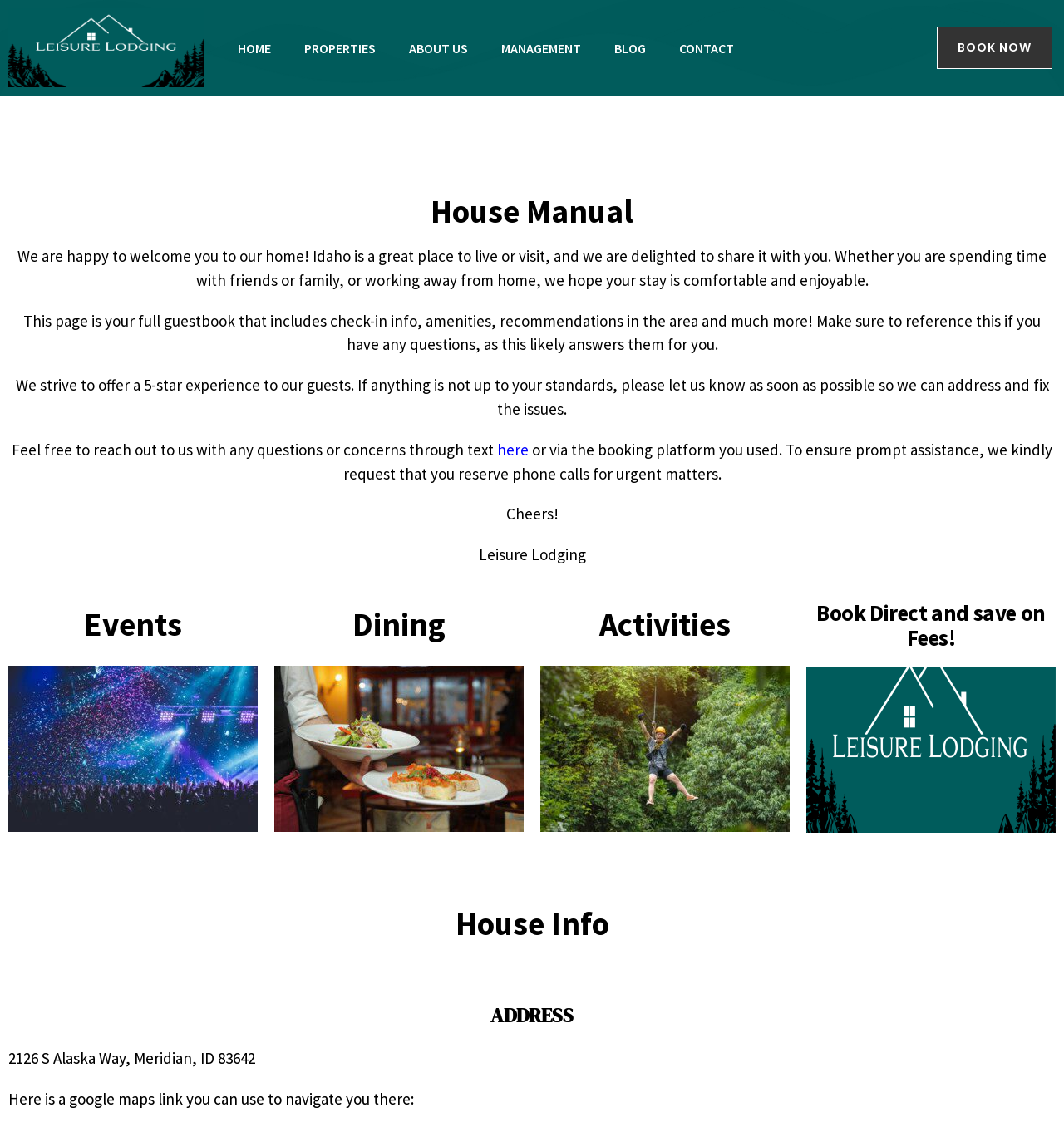Identify and provide the bounding box for the element described by: "About Us".

[0.369, 0.026, 0.455, 0.06]